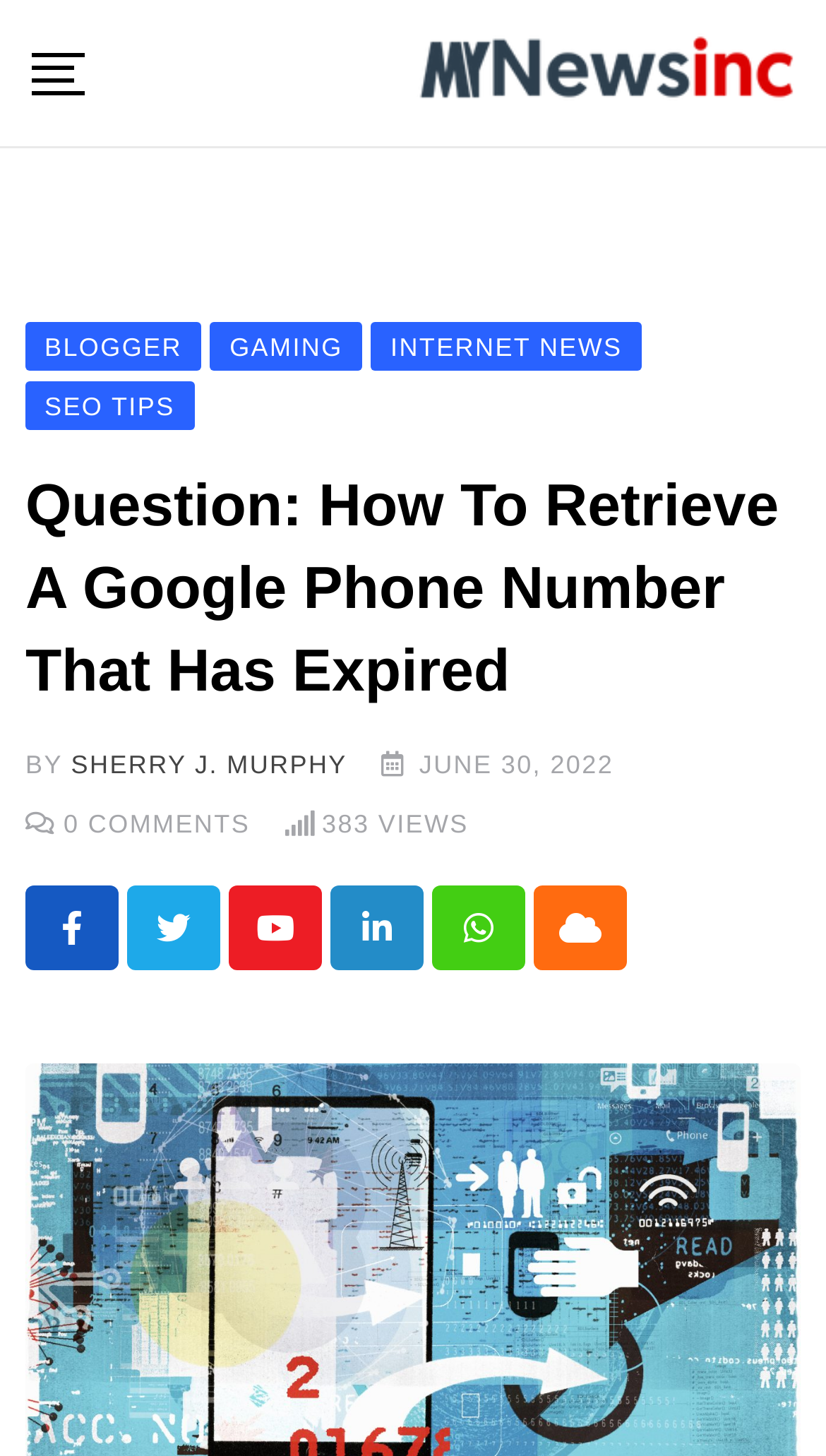Determine the bounding box of the UI component based on this description: "Sherry J. Murphy". The bounding box coordinates should be four float values between 0 and 1, i.e., [left, top, right, bottom].

[0.086, 0.515, 0.42, 0.535]